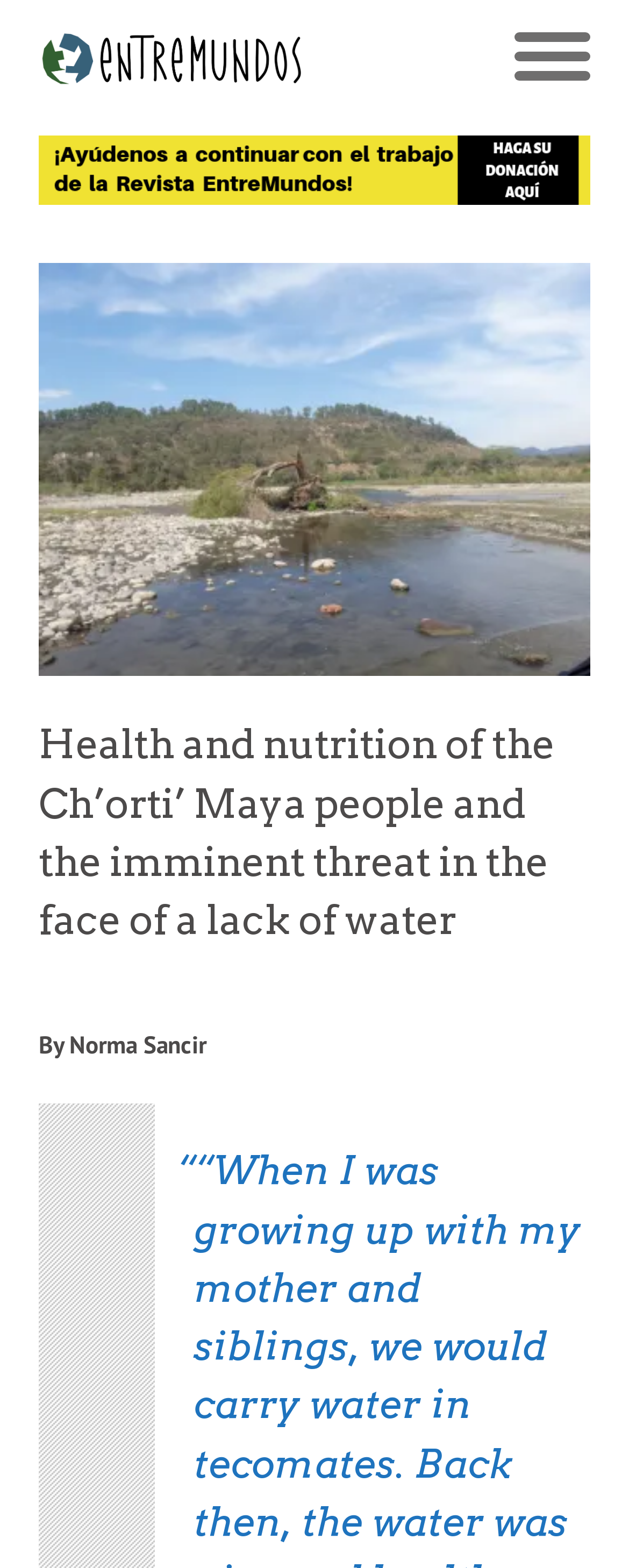Answer the following query concisely with a single word or phrase:
What is the image at the top of the page?

Foto portada